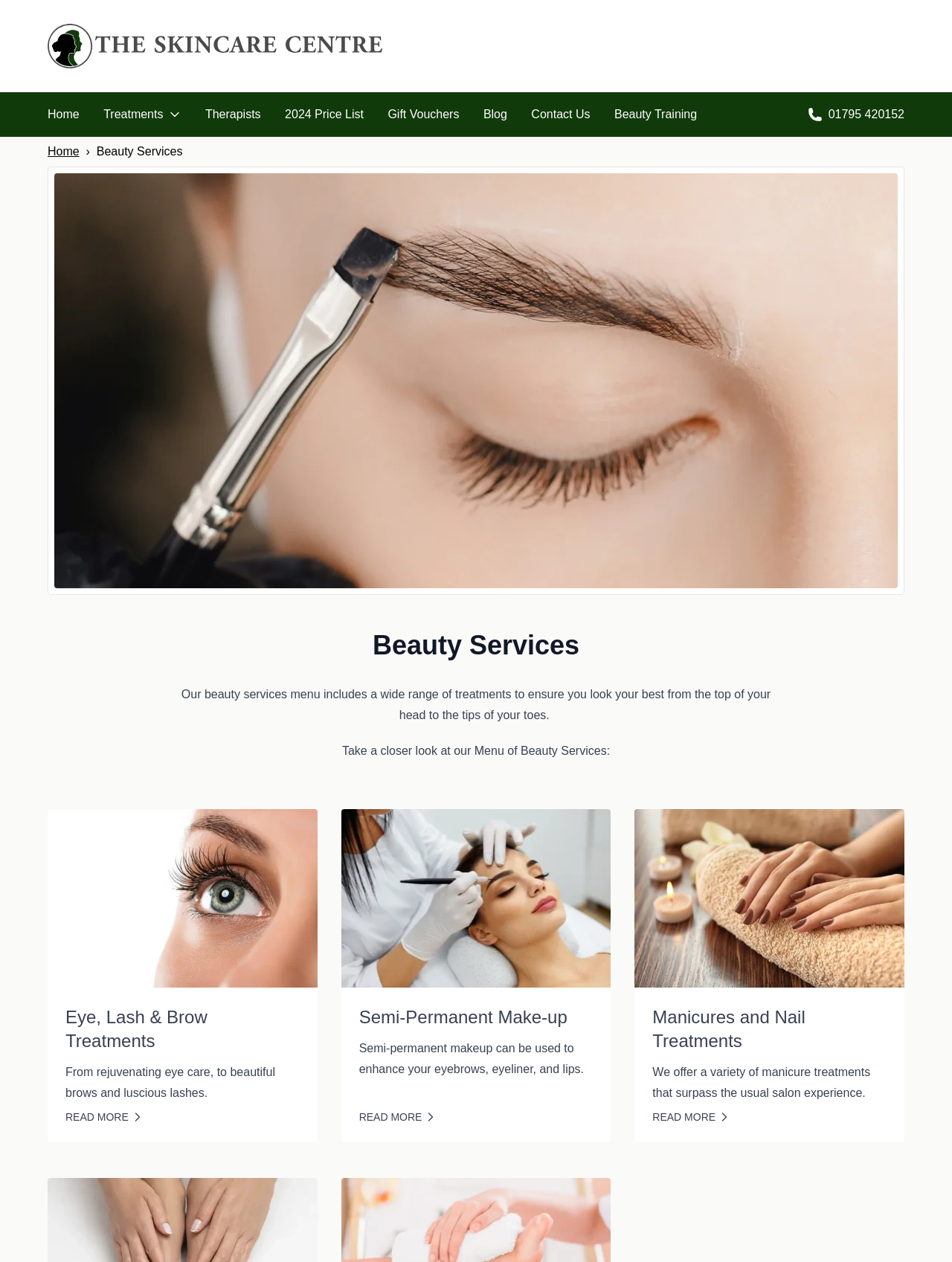Provide the bounding box coordinates of the section that needs to be clicked to accomplish the following instruction: "Check the 'Manicures and Nail Treatments' page."

[0.685, 0.879, 0.931, 0.891]